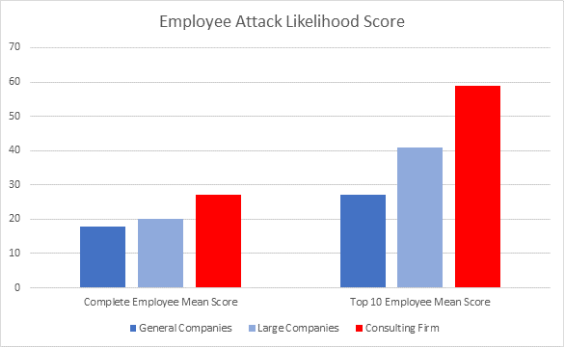Generate a comprehensive description of the image.

The image presents a bar chart titled "Employee Attack Likelihood Score," highlighting the comparative risk levels associated with employee data breaches across different types of companies. The chart features two categories: "Complete Employee Mean Score" and "Top 10 Employee Mean Score."

Each category showcases three bars representing different groups: general companies (in blue), large companies (in light blue), and a specific consulting firm (in red). The consulting firm's scores are significantly elevated, particularly in both categories, illustrating a heightened likelihood of employee-targeted attacks. For the "Complete Employee Mean Score," the consulting firm stands out with a noticeably higher score compared to its counterparts. In the "Top 10 Employee Mean Score," the consulting firm’s score peaks at over 60, surpassing both general and large companies, which are depicted with lower scores.

This contrast points to a critical insight: the consulting firm is not only at a higher risk overall, but its top employees are particularly vulnerable to potential attacks, drawing attention to the importance of robust cybersecurity measures.